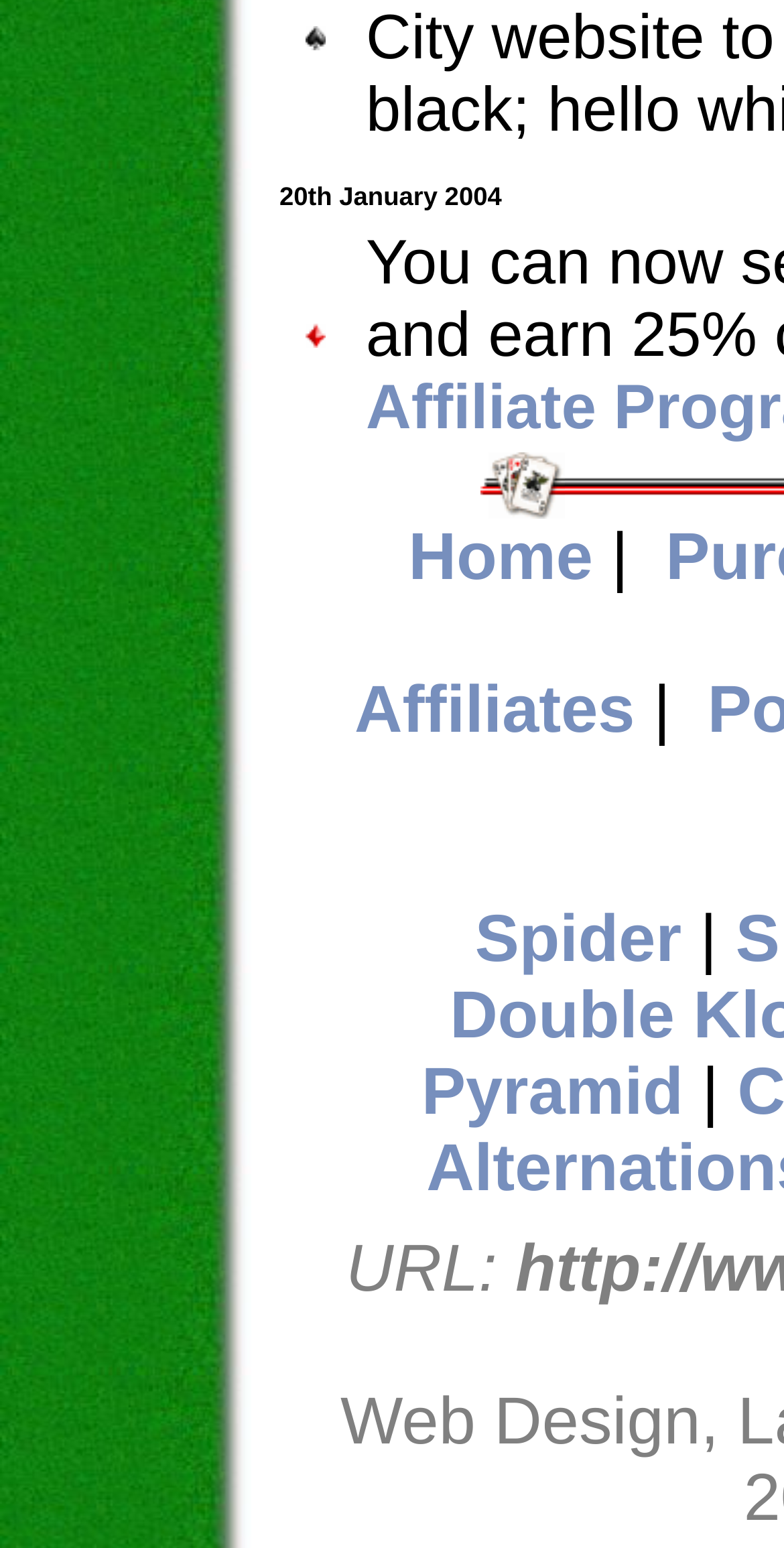What separates the links on the webpage?
Look at the image and respond to the question as thoroughly as possible.

I observed that each link is followed by a StaticText element containing the '|' character, which separates the links on the webpage.